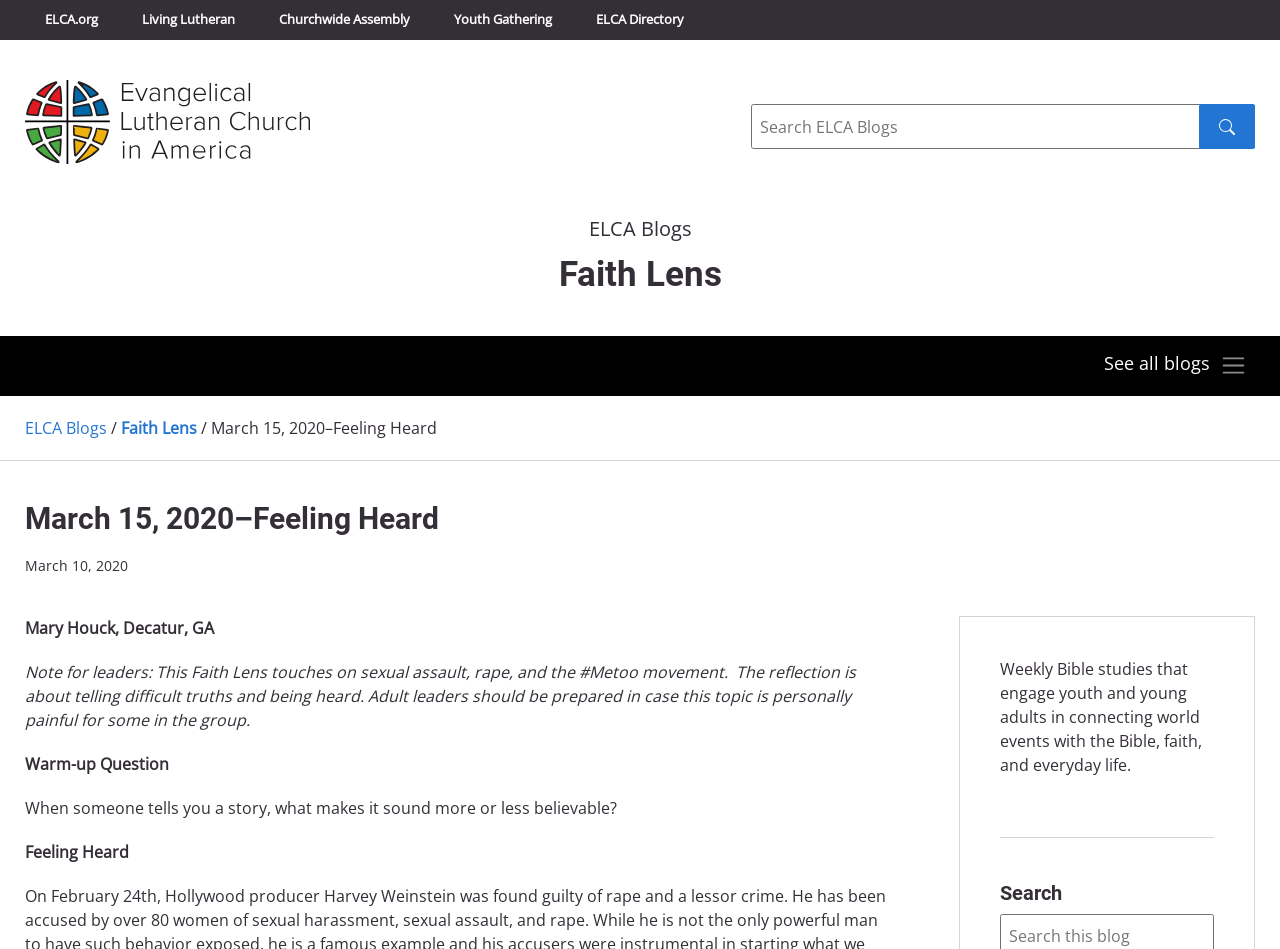Identify the bounding box coordinates of the clickable region to carry out the given instruction: "Toggle navigation".

[0.855, 0.368, 0.98, 0.403]